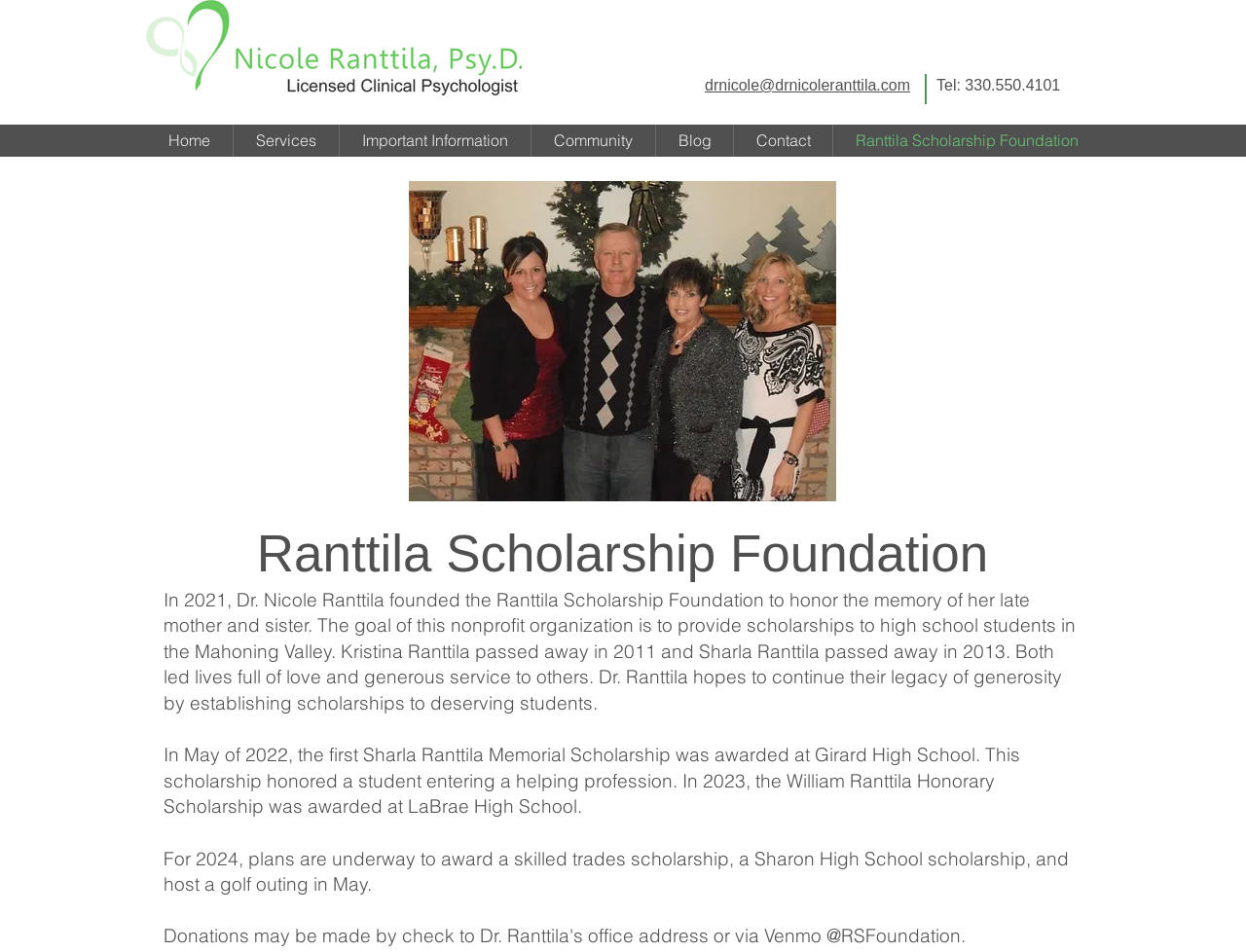Identify the bounding box coordinates necessary to click and complete the given instruction: "View the Community page".

[0.427, 0.131, 0.526, 0.165]